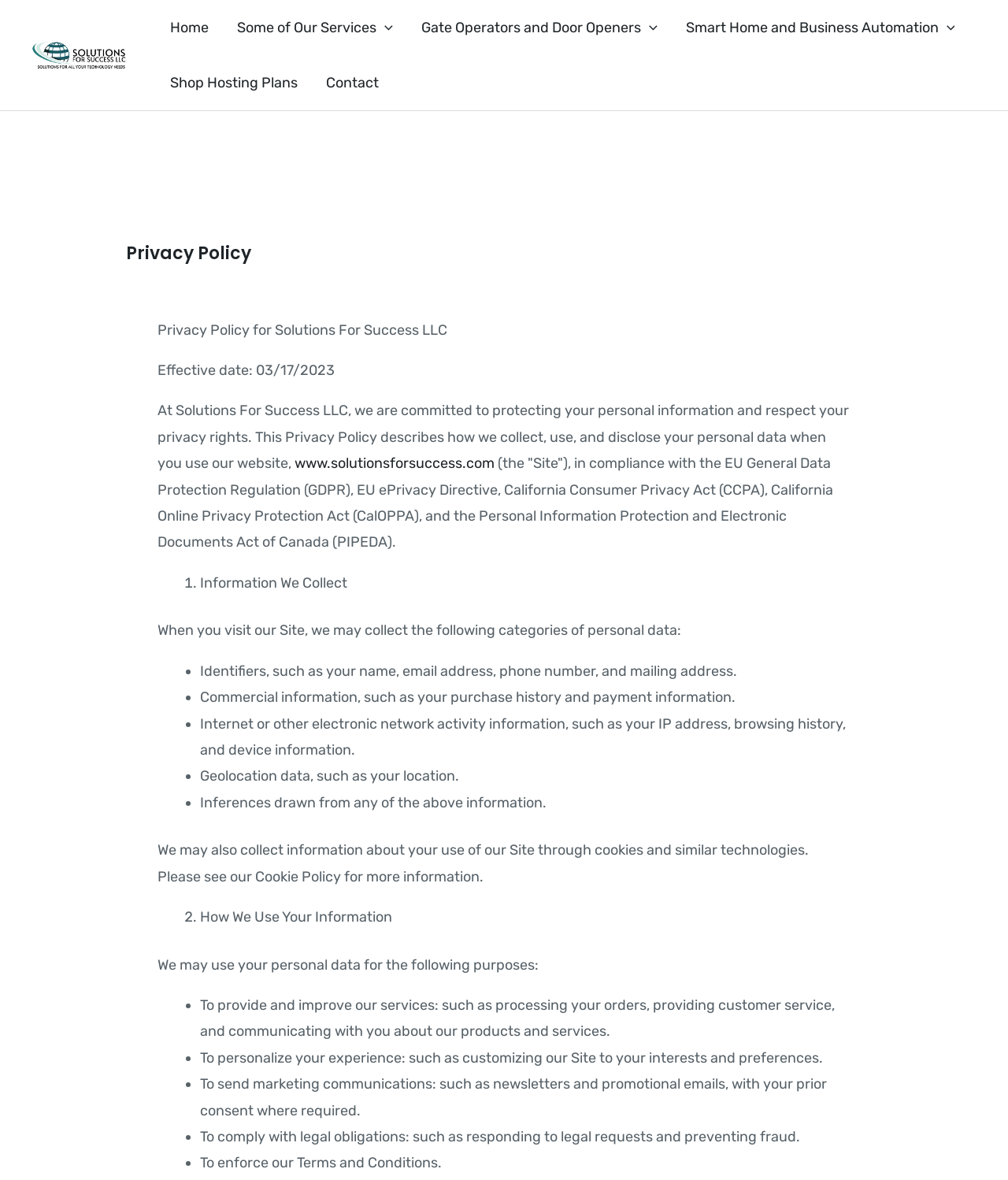Please specify the coordinates of the bounding box for the element that should be clicked to carry out this instruction: "Contact". The coordinates must be four float numbers between 0 and 1, formatted as [left, top, right, bottom].

[0.309, 0.047, 0.39, 0.093]